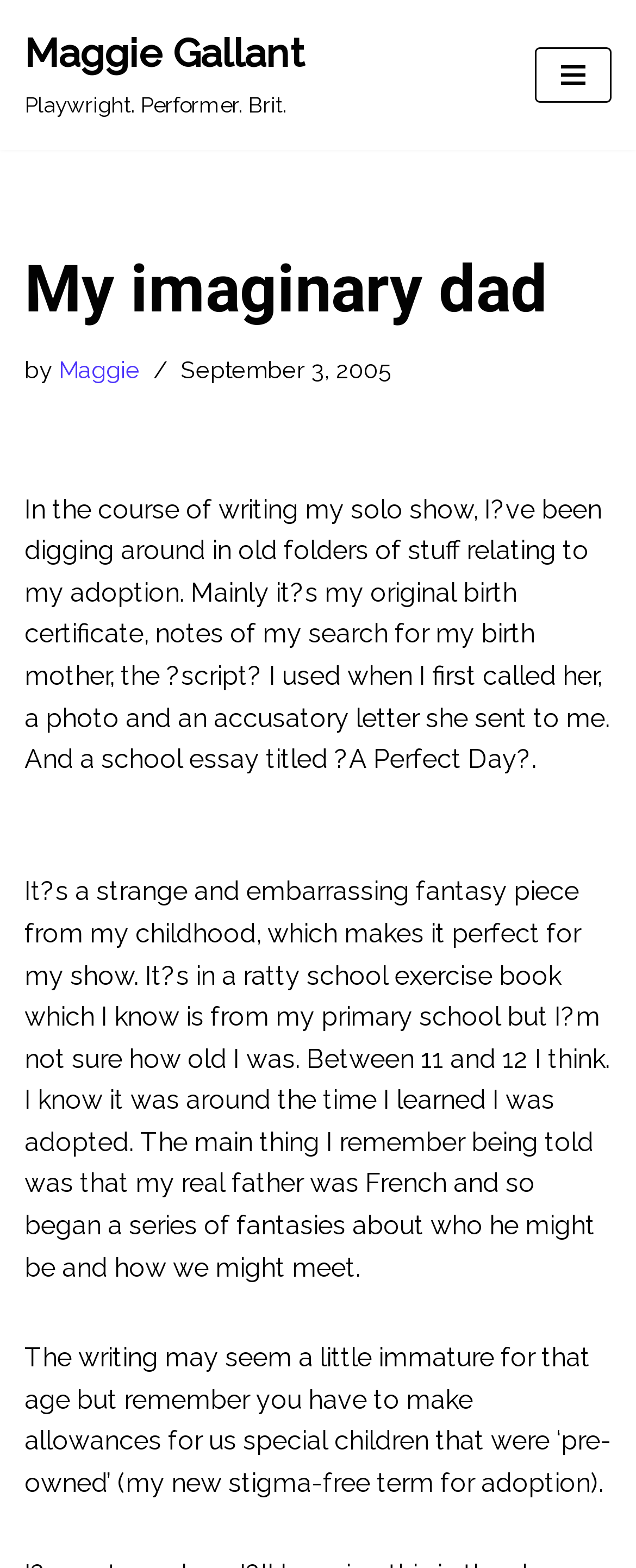Look at the image and write a detailed answer to the question: 
What is the profession of Maggie Gallant?

I found the answer by looking at the static text element that is a child of the link element with the text 'Maggie Gallant'. The static text element has the text 'Playwright. Performer. Brit.' which indicates the profession of Maggie Gallant.